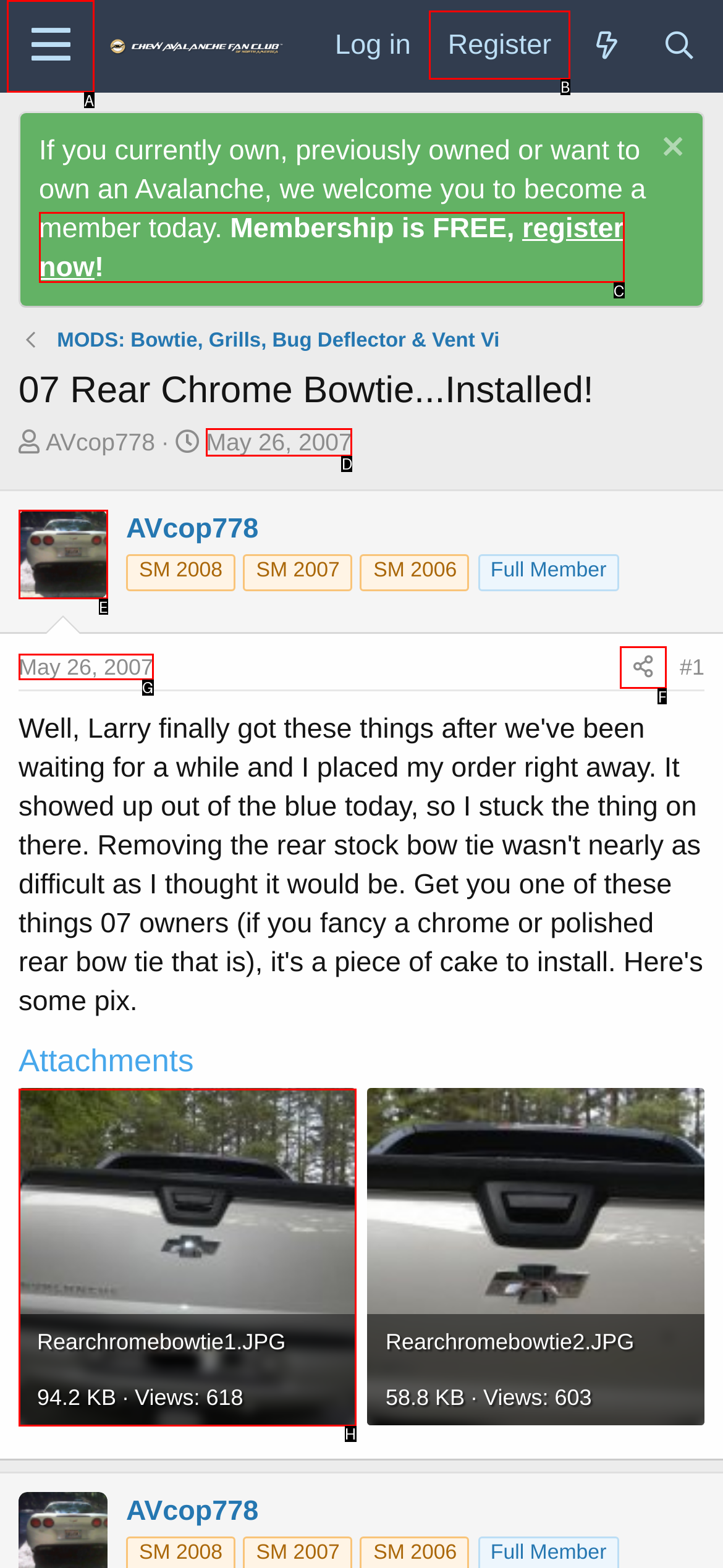Determine the appropriate lettered choice for the task: Click the 'Menu' button. Reply with the correct letter.

A